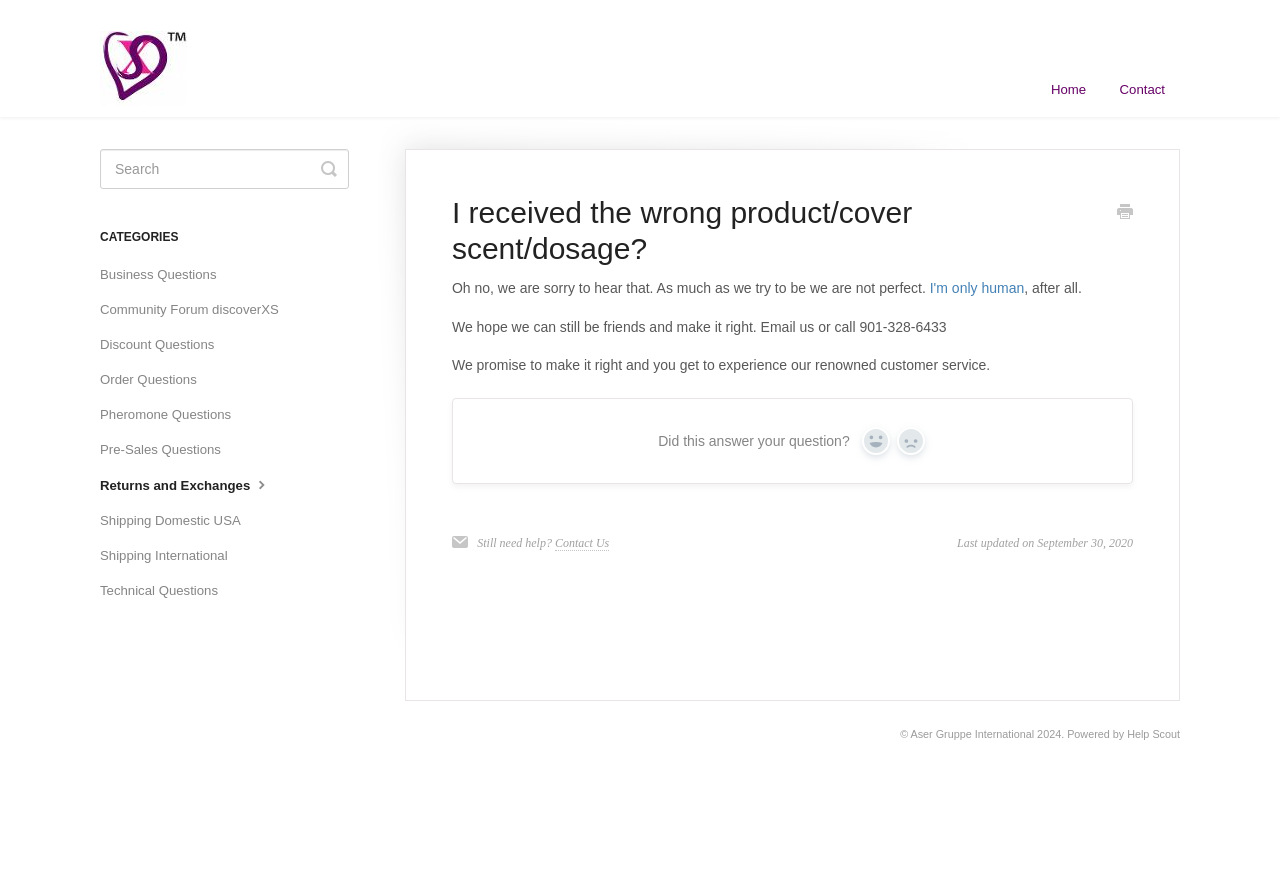Identify the bounding box coordinates of the clickable region required to complete the instruction: "Click on the 'Contact' link". The coordinates should be given as four float numbers within the range of 0 and 1, i.e., [left, top, right, bottom].

[0.863, 0.071, 0.922, 0.132]